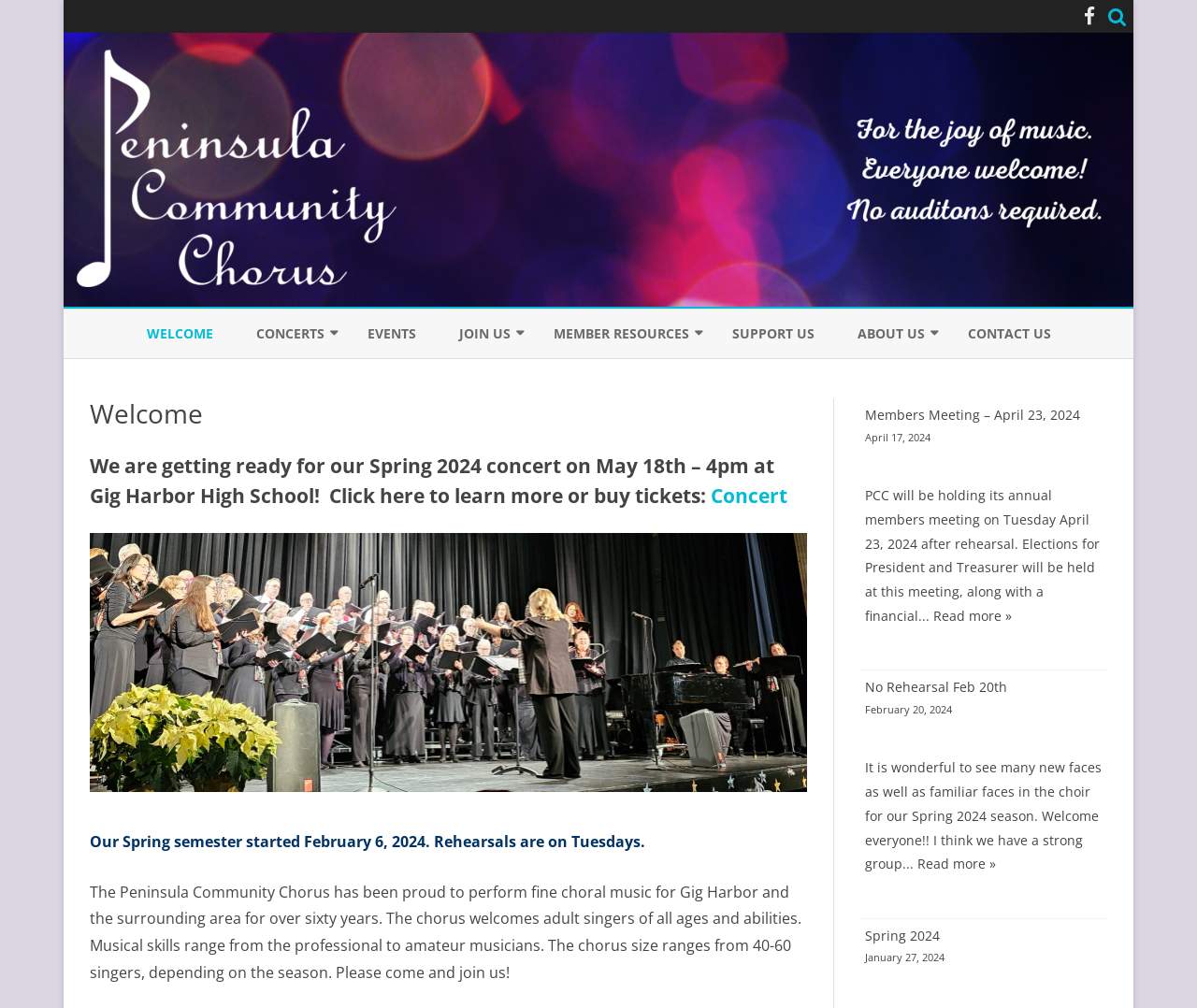What is the purpose of the Peninsula Community Chorus?
Using the image, answer in one word or phrase.

To perform fine choral music